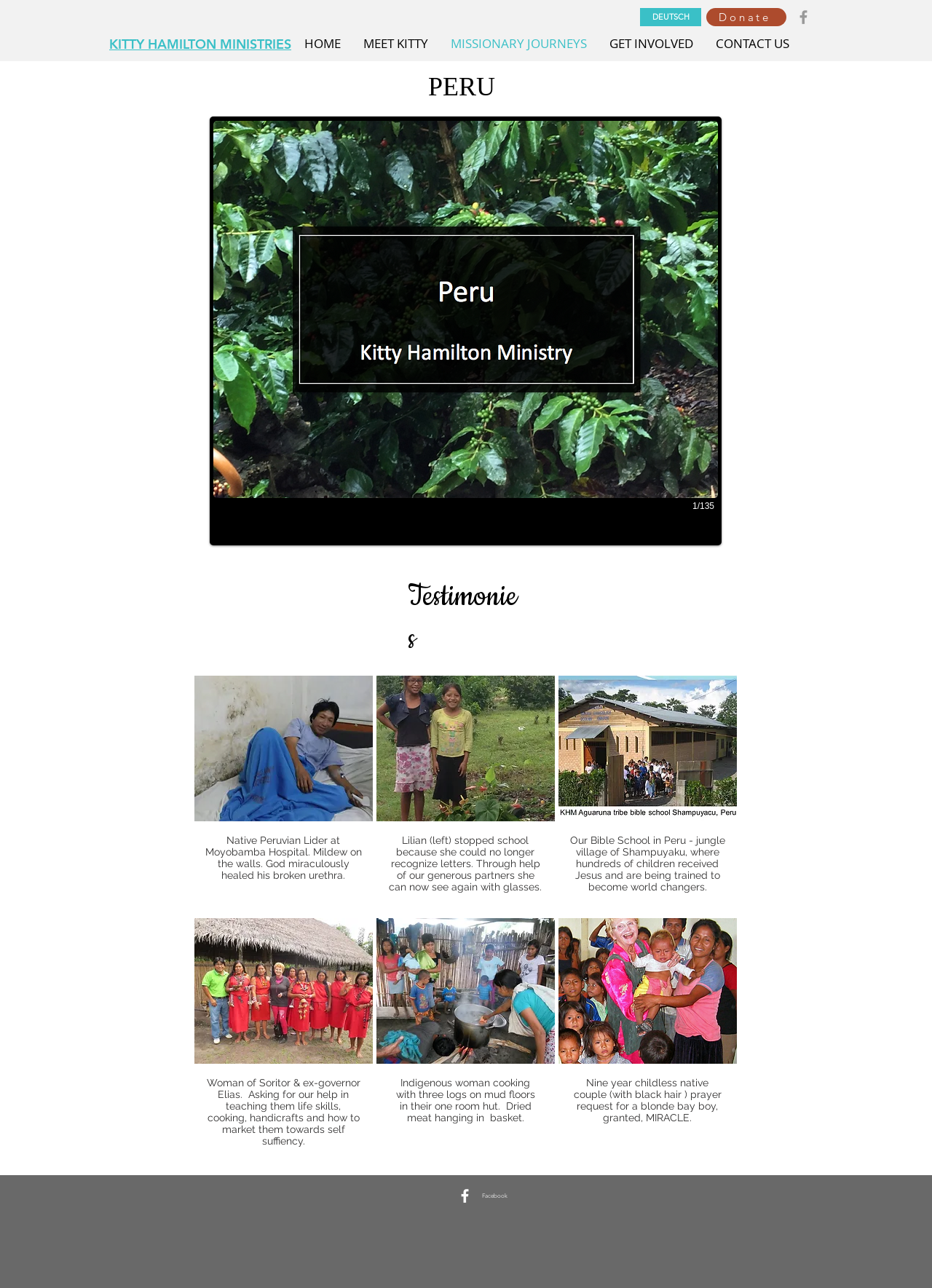Please locate the bounding box coordinates of the element's region that needs to be clicked to follow the instruction: "Click the 'DEUTSCH' link". The bounding box coordinates should be provided as four float numbers between 0 and 1, i.e., [left, top, right, bottom].

[0.687, 0.006, 0.752, 0.02]